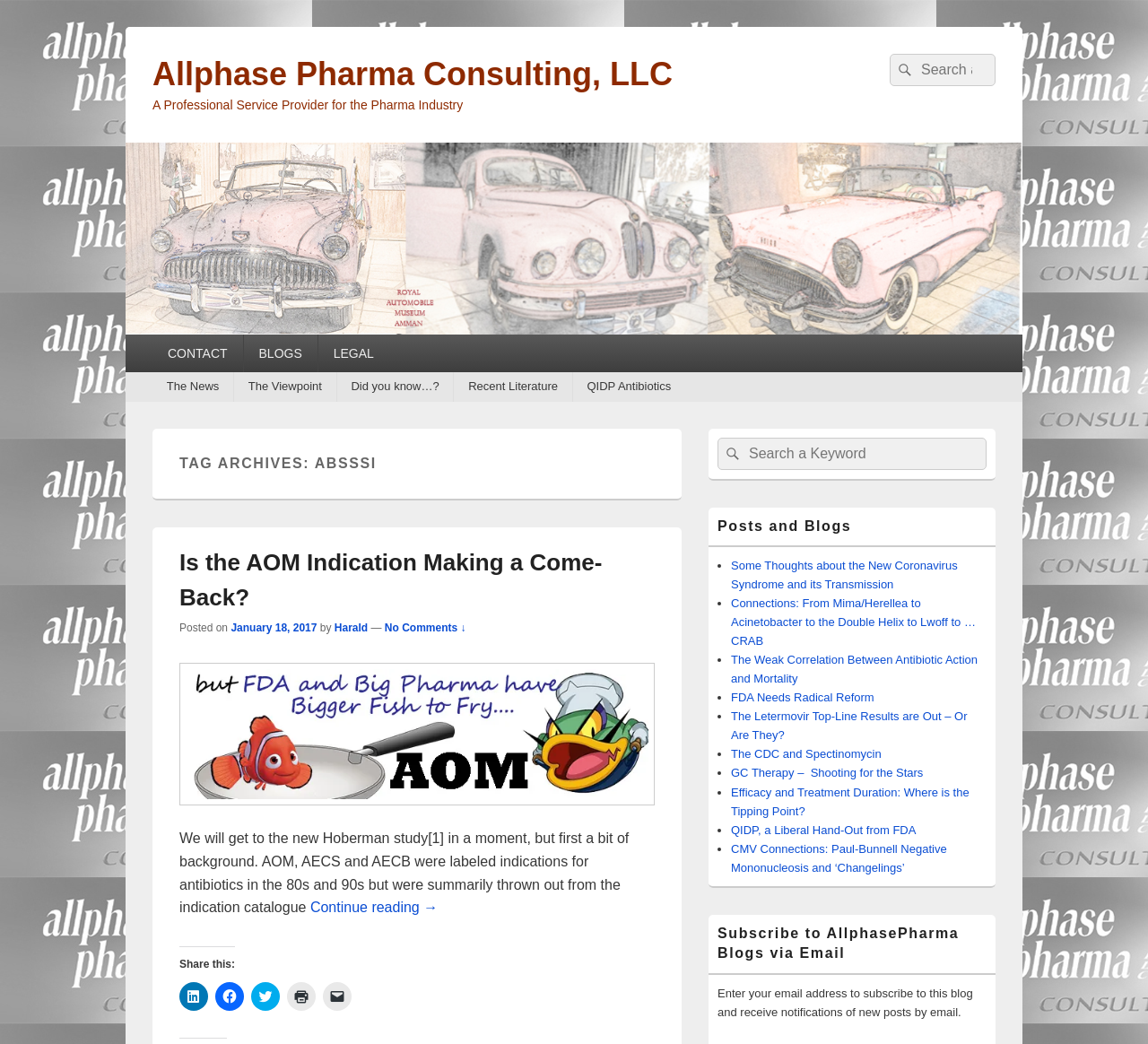Find the bounding box coordinates of the clickable area that will achieve the following instruction: "Share this on LinkedIn".

[0.156, 0.94, 0.181, 0.968]